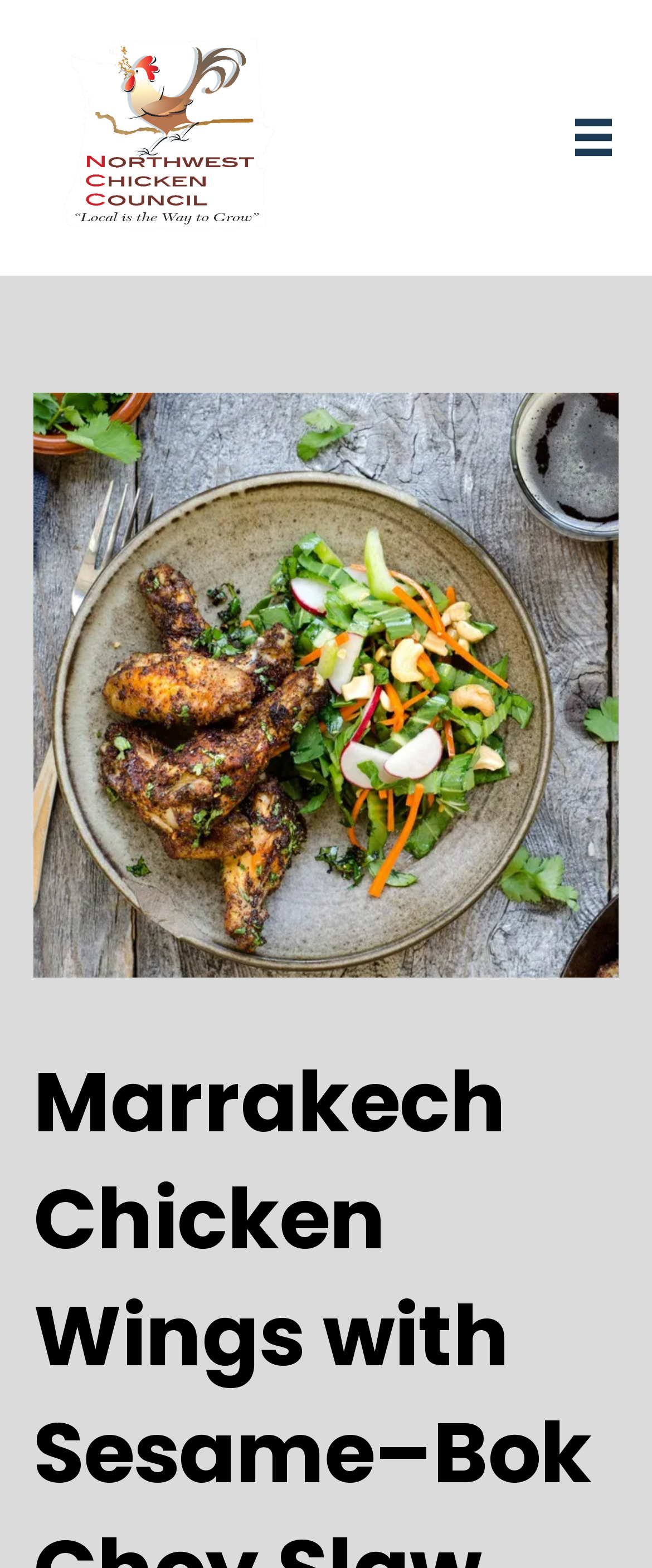Provide the bounding box coordinates in the format (top-left x, top-left y, bottom-right x, bottom-right y). All values are floating point numbers between 0 and 1. Determine the bounding box coordinate of the UI element described as: parent_node: Home aria-label="Menu"

[0.845, 0.061, 0.974, 0.115]